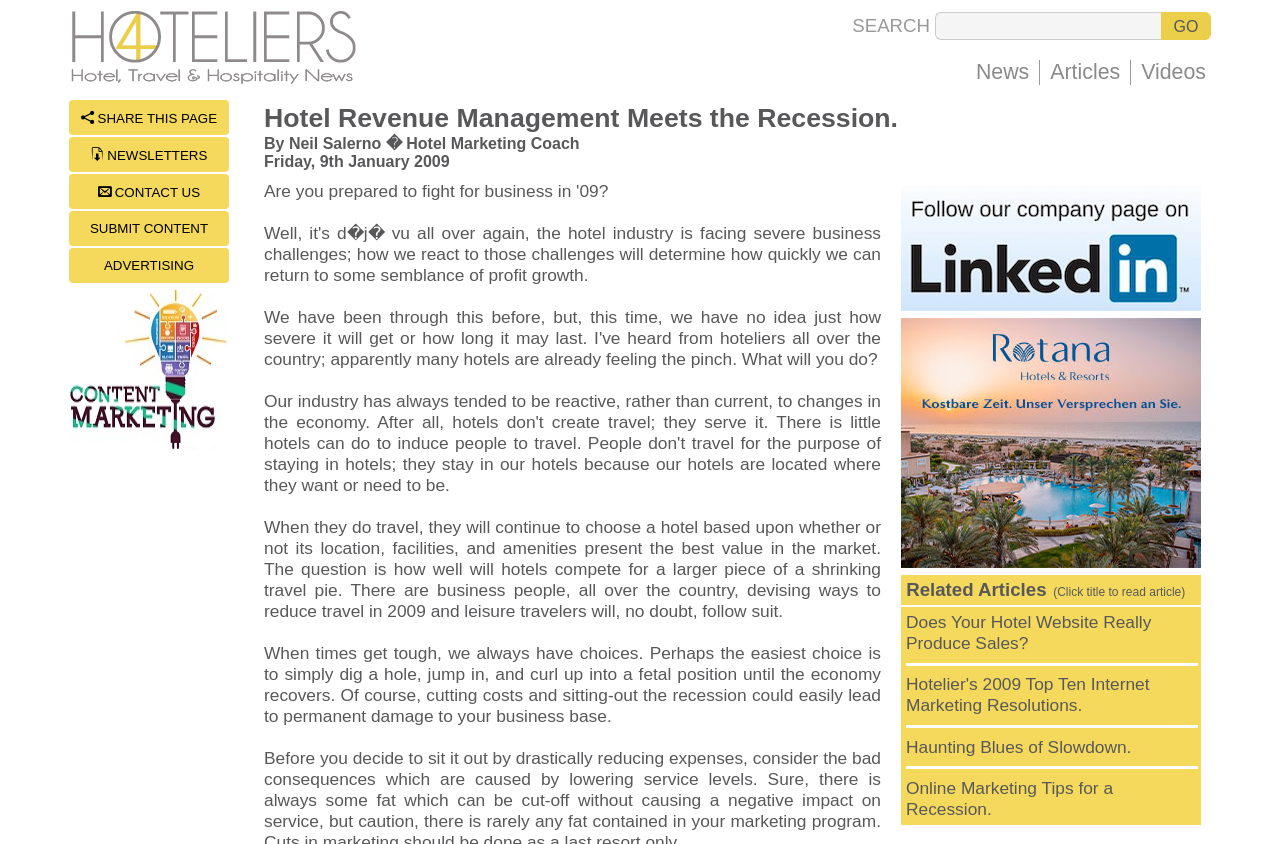Please identify the bounding box coordinates of the element's region that should be clicked to execute the following instruction: "Click on GO". The bounding box coordinates must be four float numbers between 0 and 1, i.e., [left, top, right, bottom].

[0.907, 0.014, 0.946, 0.047]